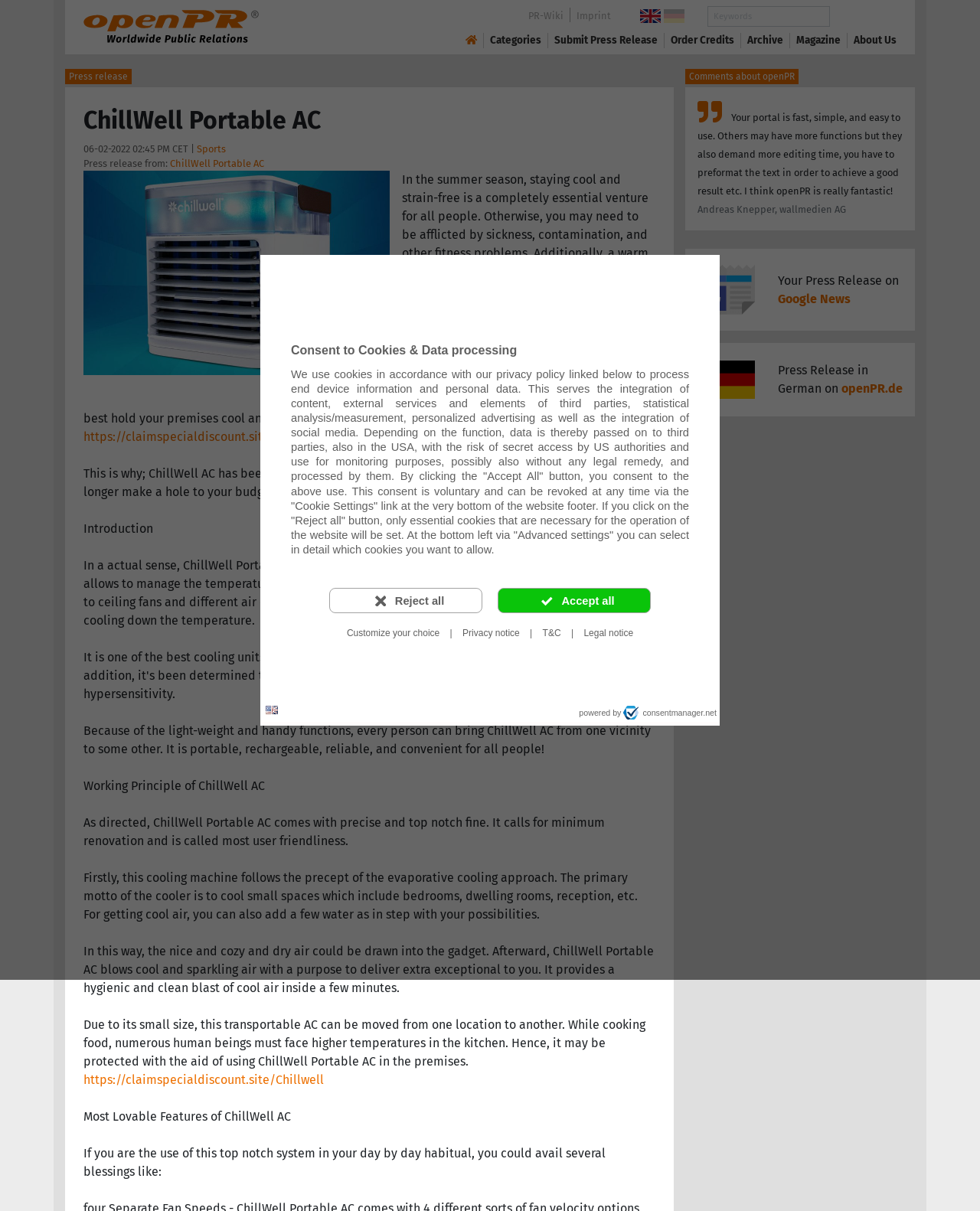Offer a thorough description of the webpage.

This webpage is about a press release for ChillWell Portable AC, published on openPR.com. At the top, there is a dialog box for consenting to cookies and data processing, with buttons to accept or reject all cookies. Below this, there is a language selection button and a link to openPR's logo.

The main content of the webpage is the press release, which starts with a heading "ChillWell Portable AC" and a date "06-02-2022 02:45 PM CET". The press release is divided into sections, including an introduction, working principle, and features of the ChillWell Portable AC. The text describes the product as a personal and effective cooling device for individuals, which is portable, rechargeable, and reliable.

There are several links and buttons throughout the webpage, including a search bar at the top, links to categories, submit a press release, order credits, and archive. There is also a section with comments about openPR, including a testimonial from a user.

At the bottom of the webpage, there are links to openPR's social media profiles, imprint, and PR-Wiki. There is also a textbox to enter keywords and a search button.